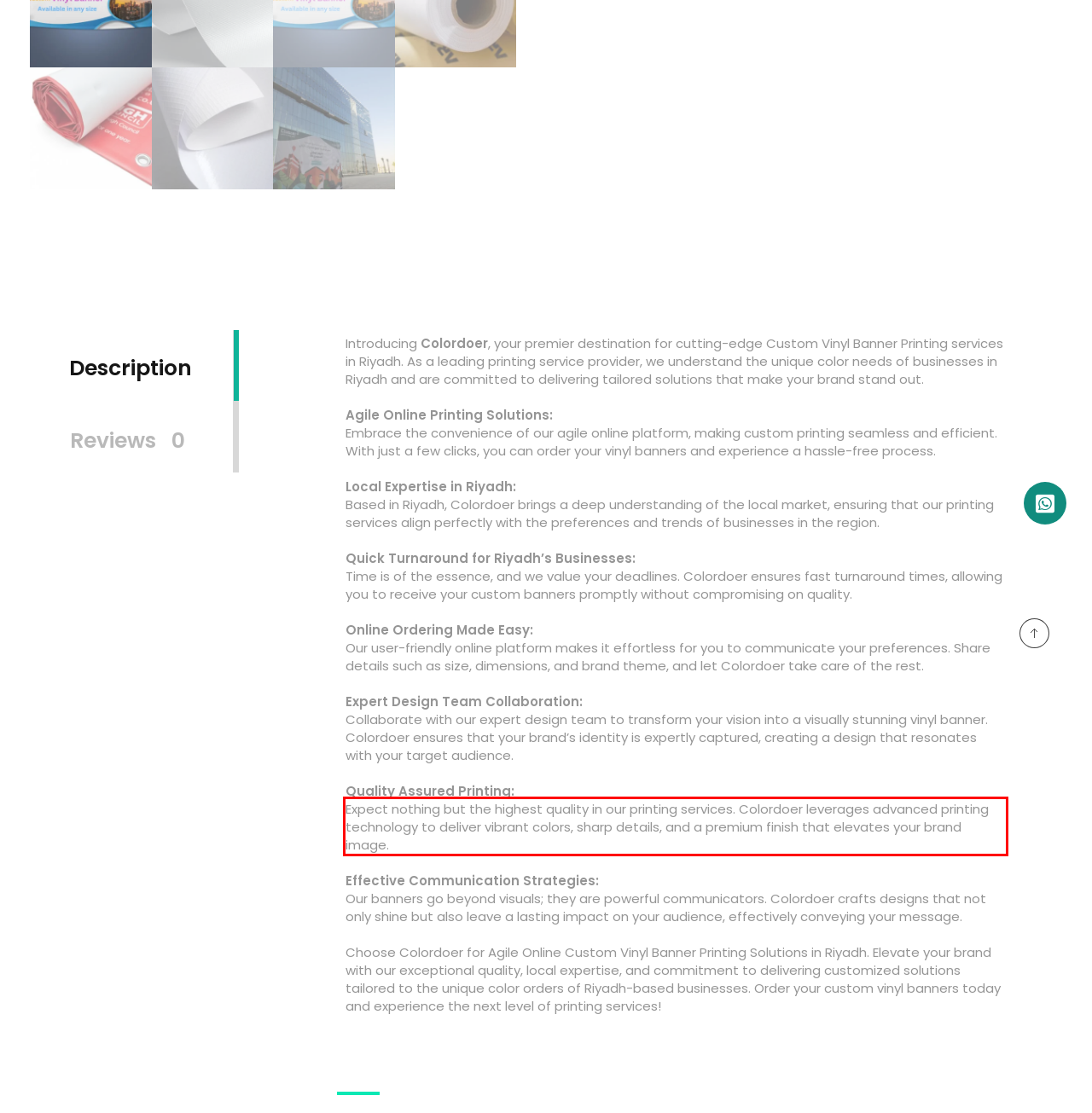You have a screenshot of a webpage, and there is a red bounding box around a UI element. Utilize OCR to extract the text within this red bounding box.

Expect nothing but the highest quality in our printing services. Colordoer leverages advanced printing technology to deliver vibrant colors, sharp details, and a premium finish that elevates your brand image.